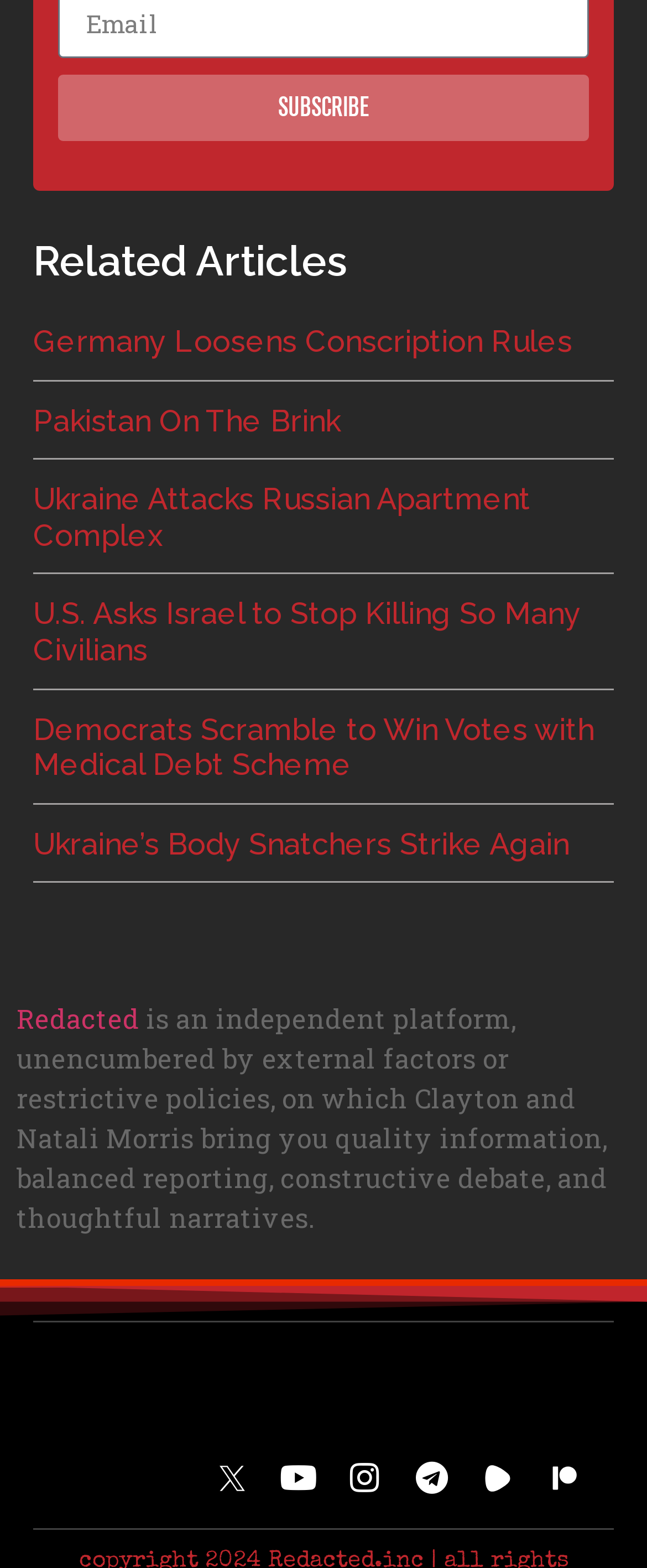Answer the question with a brief word or phrase:
Is there a 'Subscribe' button on this page?

Yes